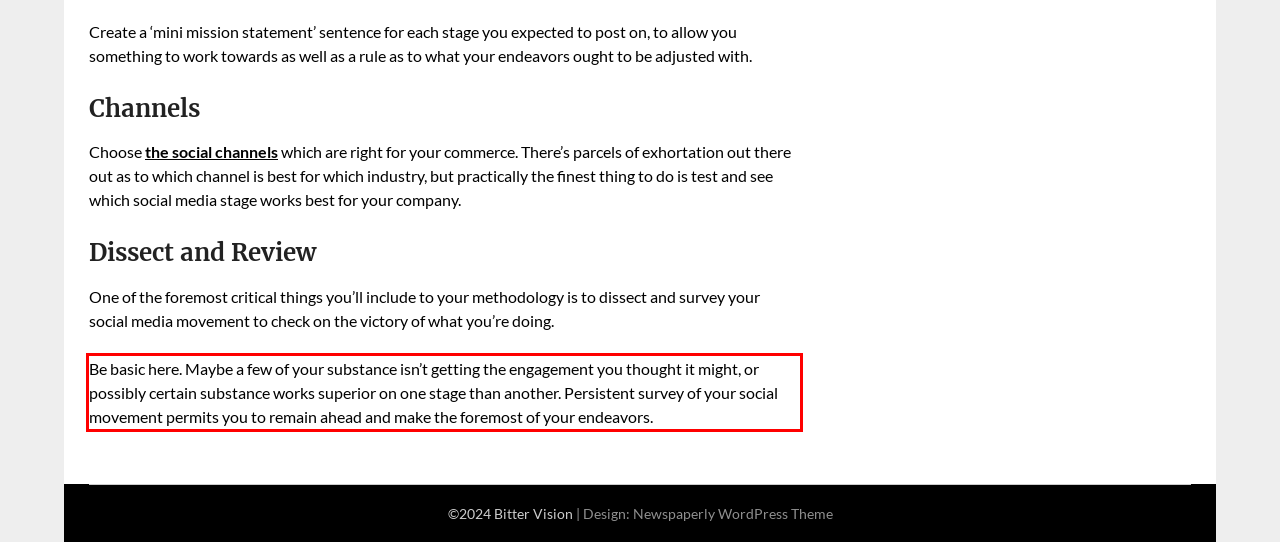Please perform OCR on the UI element surrounded by the red bounding box in the given webpage screenshot and extract its text content.

Be basic here. Maybe a few of your substance isn’t getting the engagement you thought it might, or possibly certain substance works superior on one stage than another. Persistent survey of your social movement permits you to remain ahead and make the foremost of your endeavors.